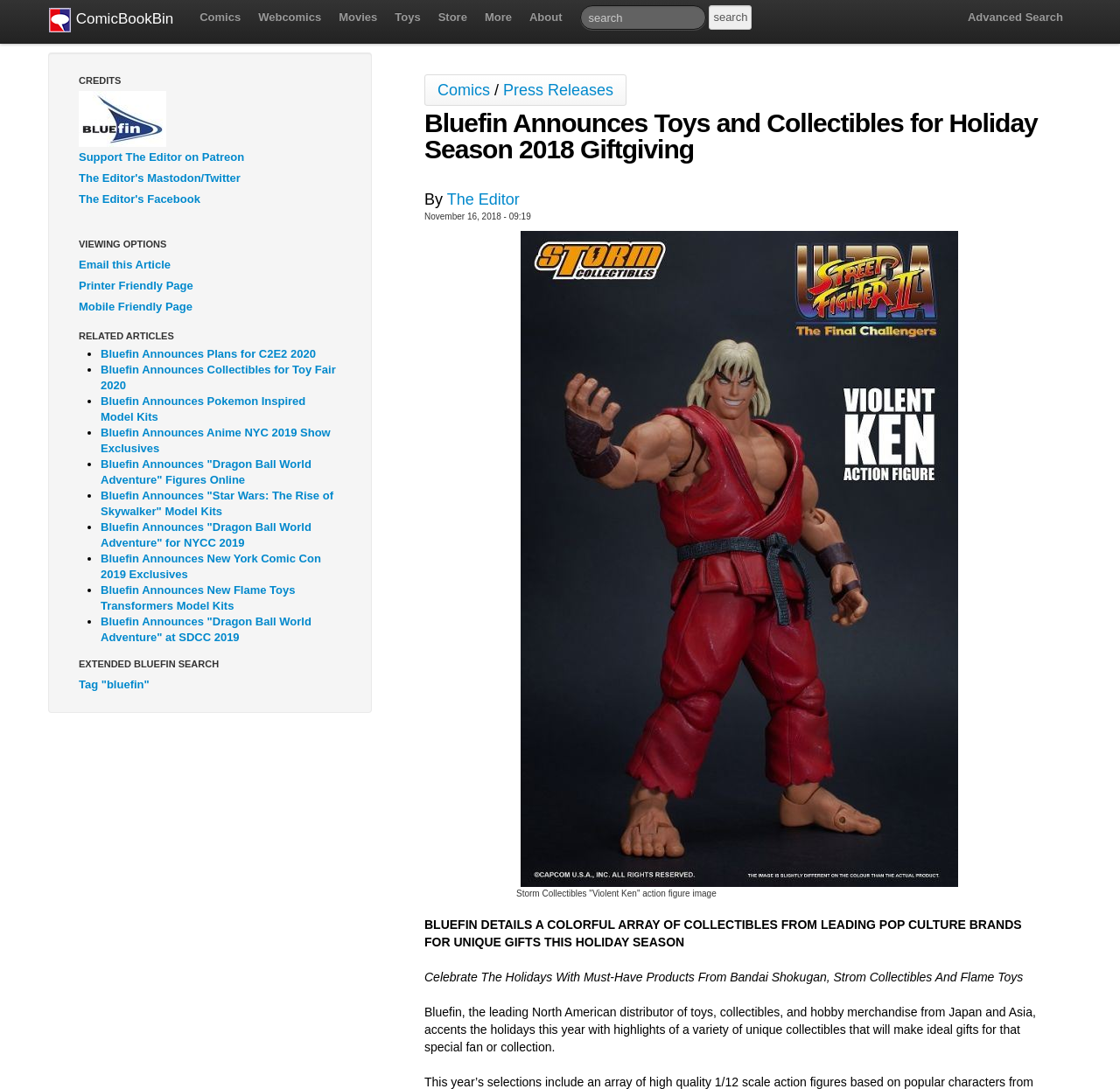Given the element description: "name="action" value="search"", predict the bounding box coordinates of the UI element it refers to, using four float numbers between 0 and 1, i.e., [left, top, right, bottom].

[0.633, 0.005, 0.671, 0.027]